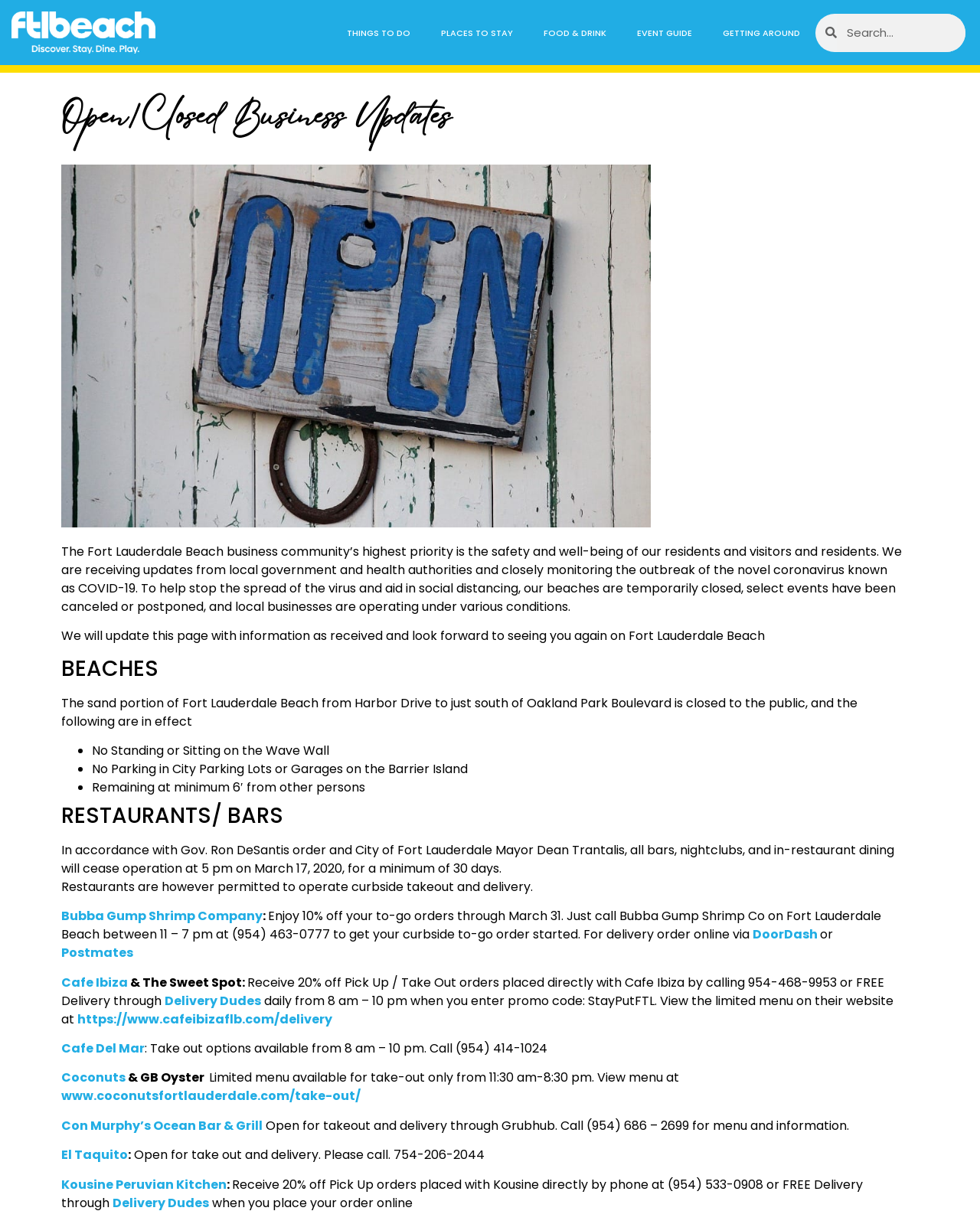Examine the image and give a thorough answer to the following question:
What is the operating status of bars and nightclubs?

As stated on the webpage, 'all bars, nightclubs, and in-restaurant dining will cease operation at 5 pm on March 17, 2020, for a minimum of 30 days', indicating that the operating status of bars and nightclubs is ceased.